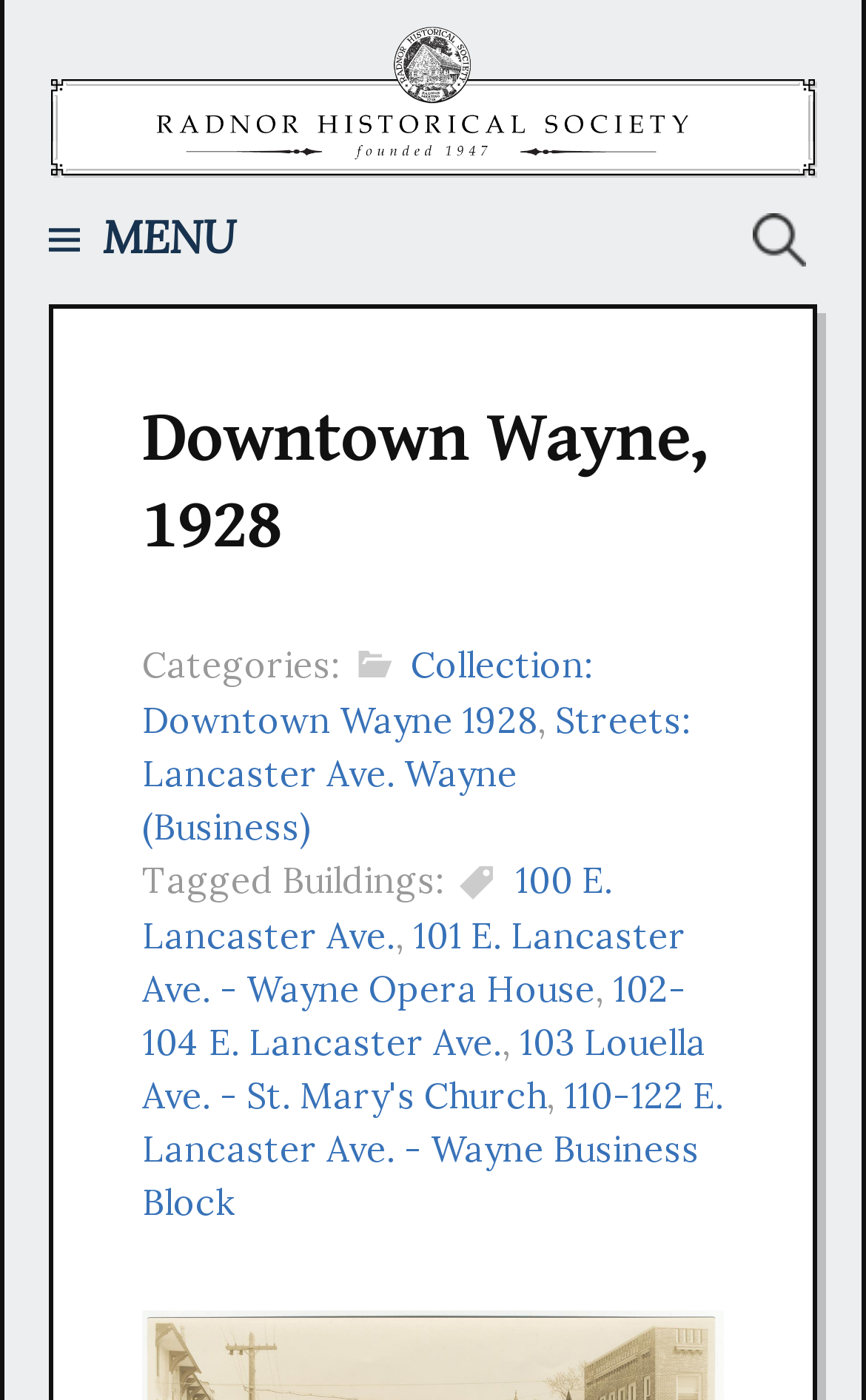What is the name of the church mentioned on the webpage?
Please describe in detail the information shown in the image to answer the question.

The name of the church can be found in the link '103 Louella Ave. - St. Mary's Church' which is located in the footer section of the webpage.